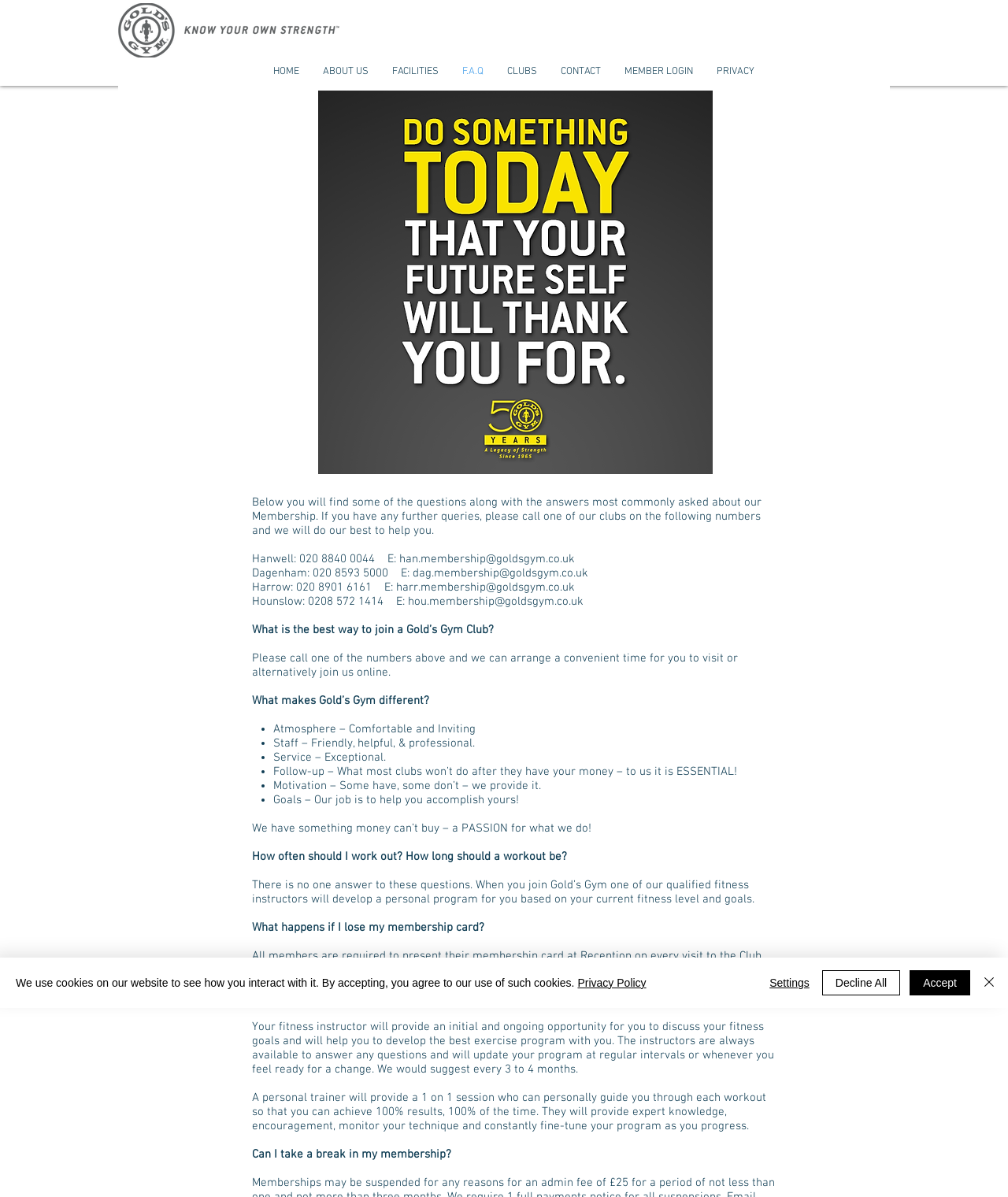Provide a one-word or one-phrase answer to the question:
What is the purpose of the webpage?

F.A.Q page